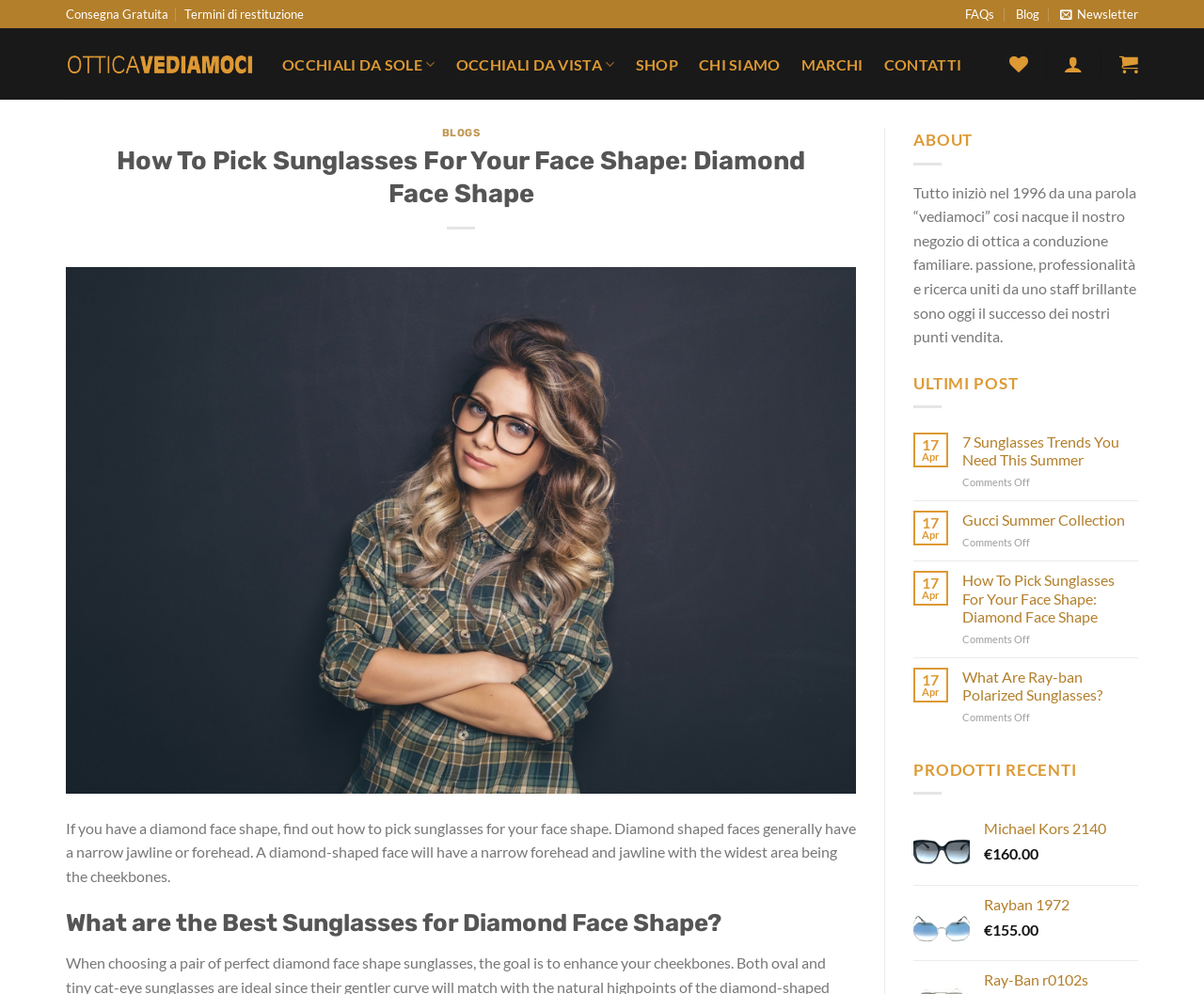Identify the bounding box coordinates of the region I need to click to complete this instruction: "Read about How To Pick Sunglasses For Your Face Shape: Diamond Face Shape".

[0.073, 0.146, 0.692, 0.212]